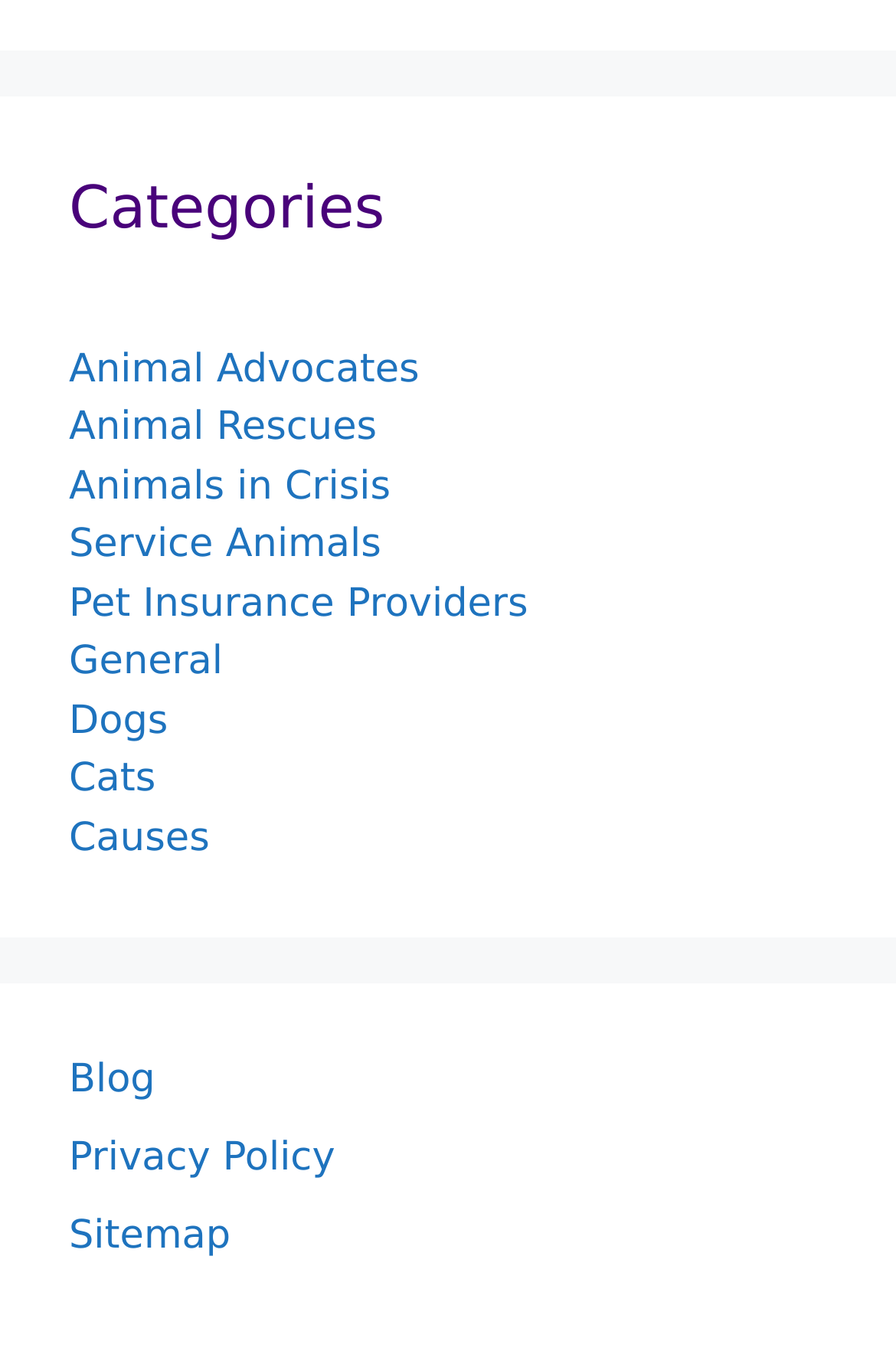Highlight the bounding box coordinates of the region I should click on to meet the following instruction: "View Pet Insurance Providers".

[0.077, 0.43, 0.589, 0.464]